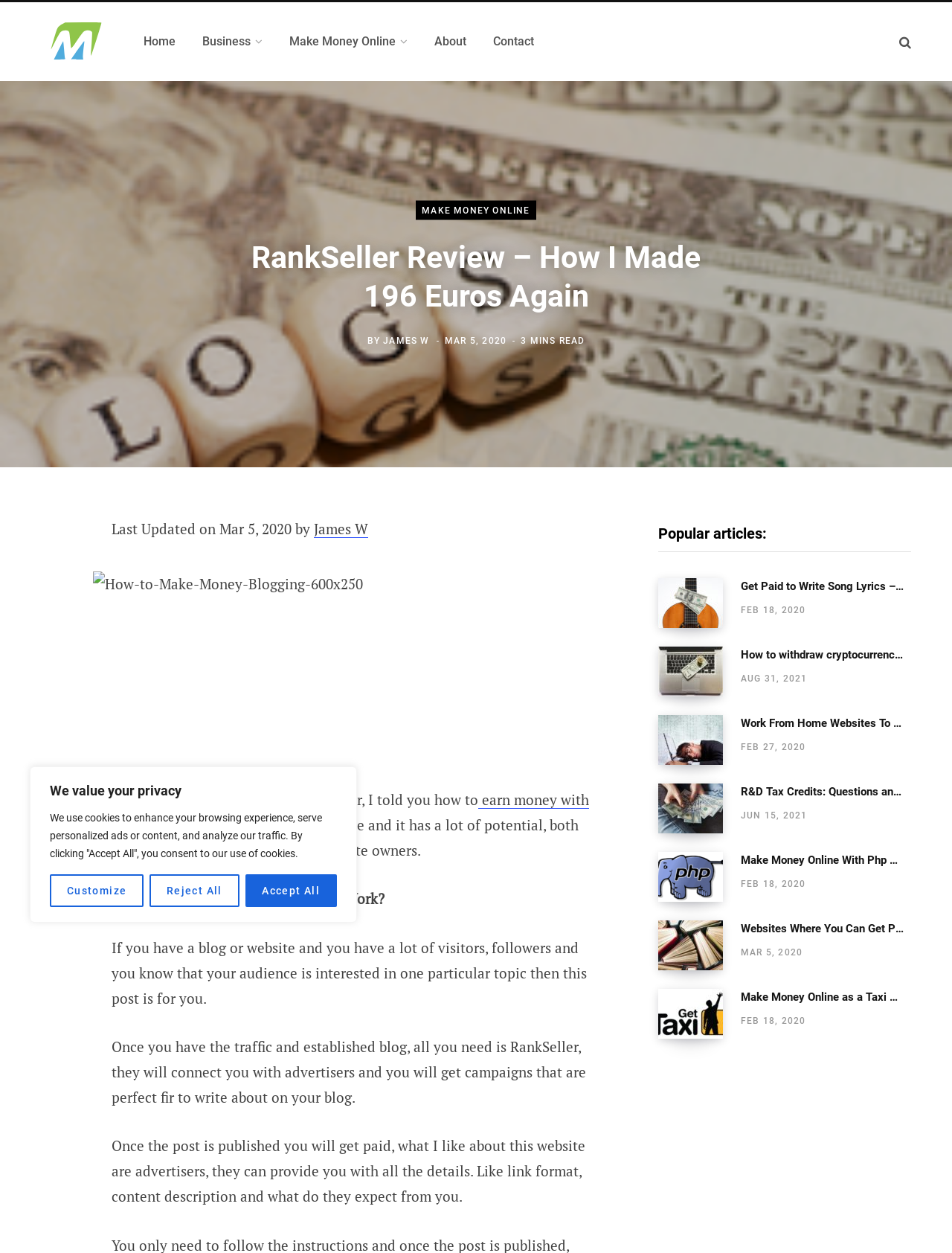Locate the bounding box coordinates of the clickable part needed for the task: "Click the 'Share on Facebook' link".

[0.043, 0.444, 0.076, 0.469]